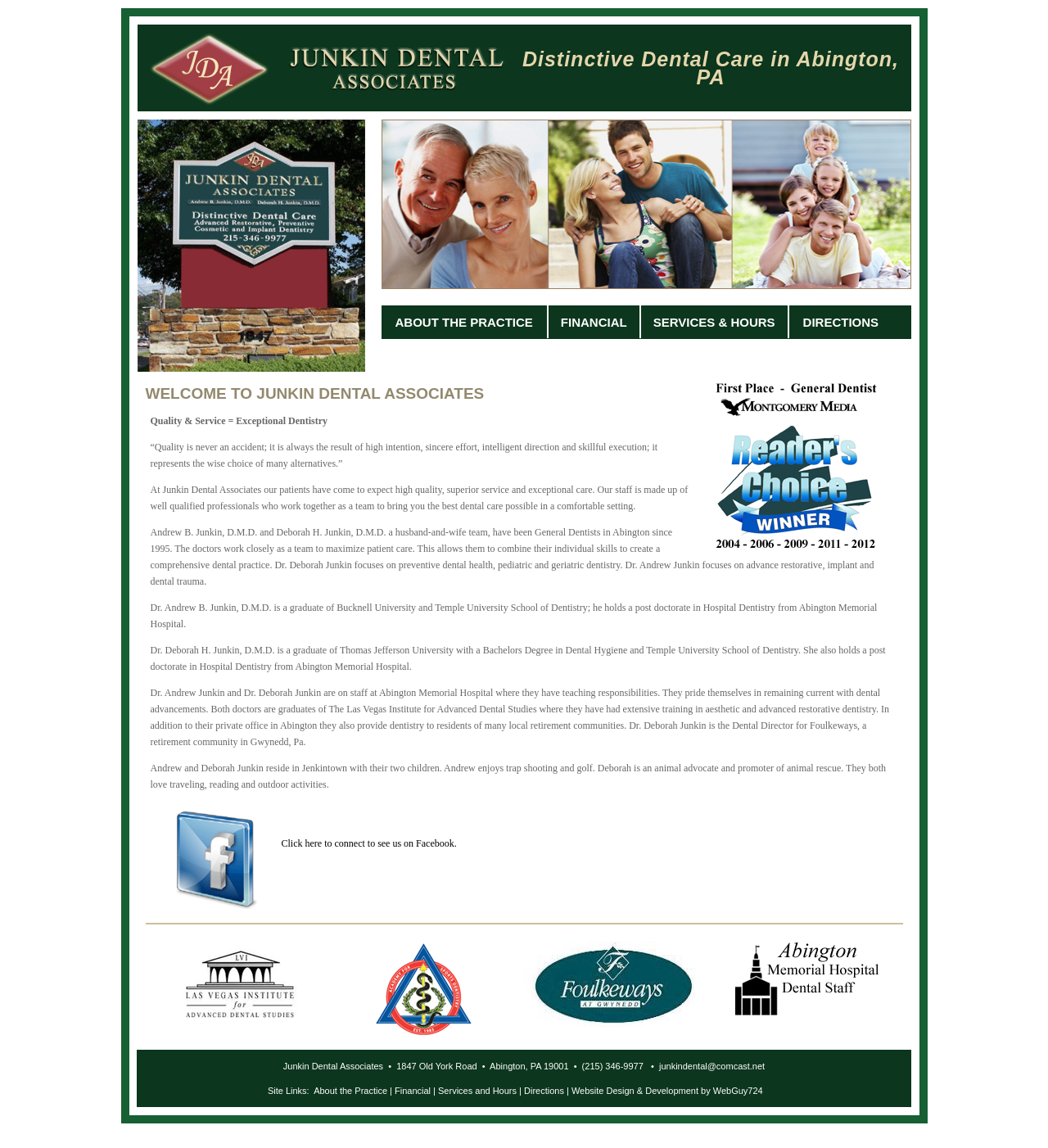Answer the question below in one word or phrase:
What is the name of the retirement community where Dr. Deborah Junkin is the Dental Director?

Foulkeways